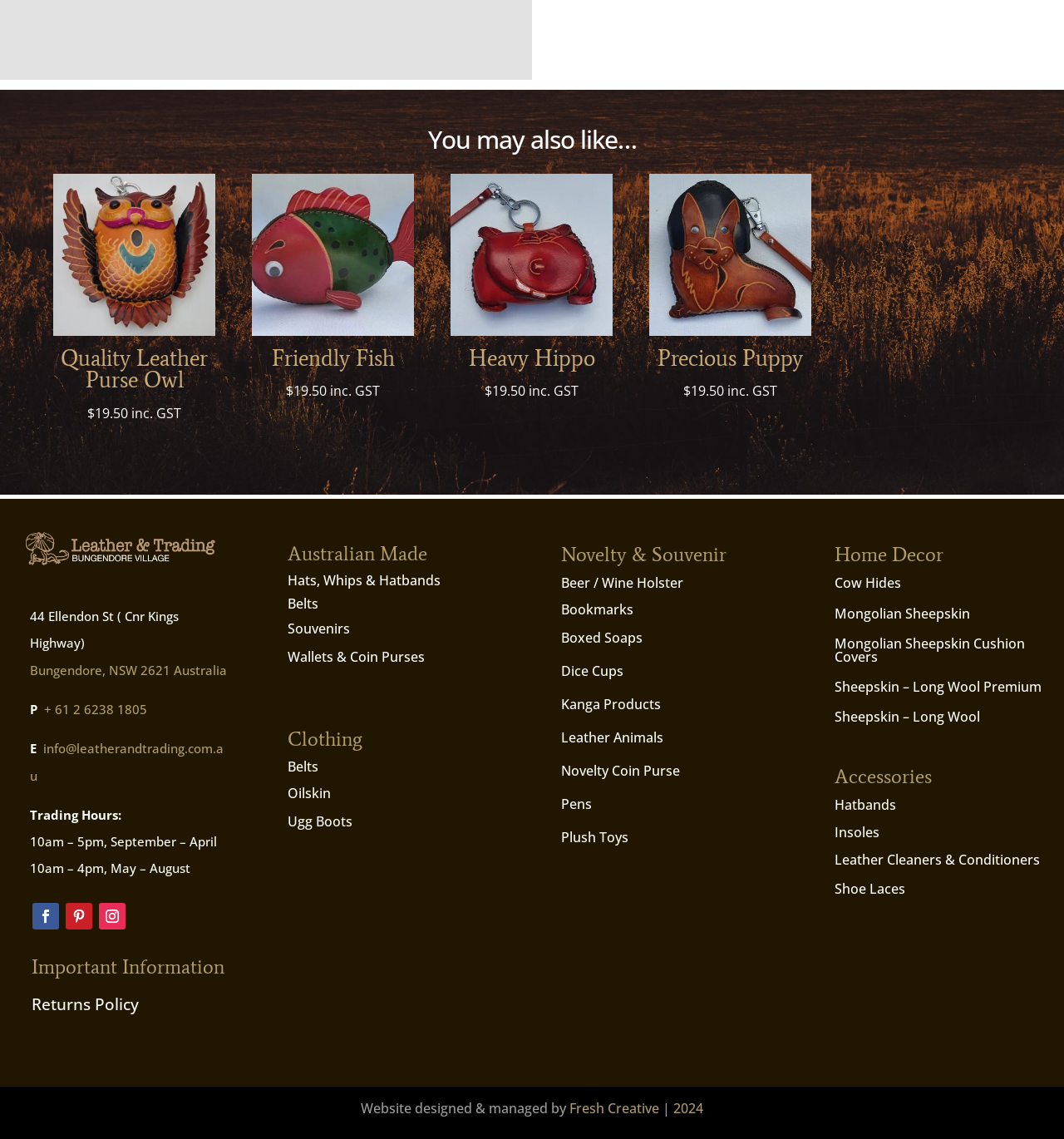Determine the bounding box coordinates of the clickable element to achieve the following action: 'Contact the store through the 'info@leatherandtrading.com.au' email'. Provide the coordinates as four float values between 0 and 1, formatted as [left, top, right, bottom].

[0.028, 0.65, 0.21, 0.688]